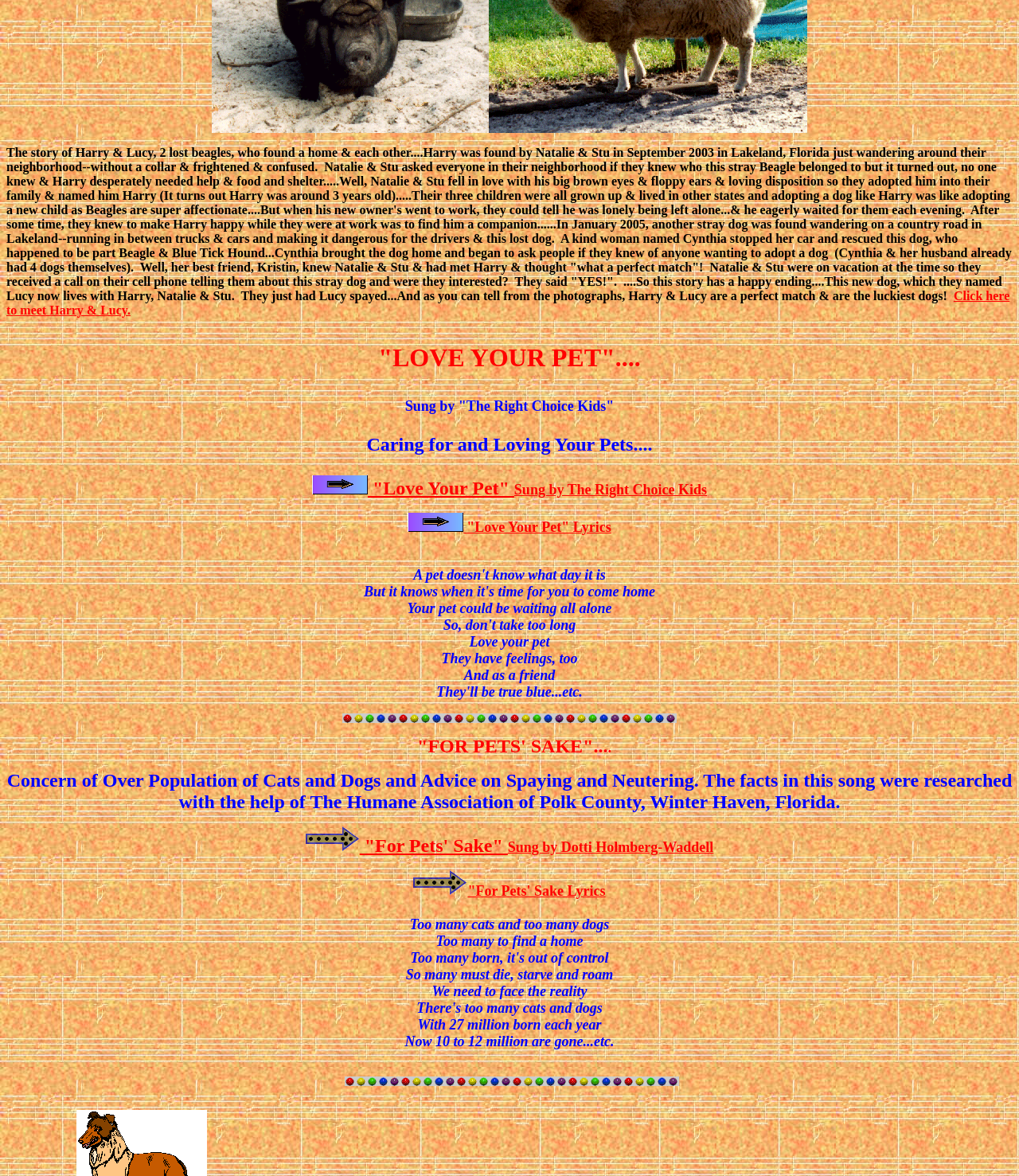Provide a thorough and detailed response to the question by examining the image: 
What is the relationship between Harry and Lucy?

Harry and Lucy are two beagles who were adopted by Natalie and Stu. They were introduced to each other to provide companionship, as Harry was lonely when left alone. Now, they live together and are a perfect match.